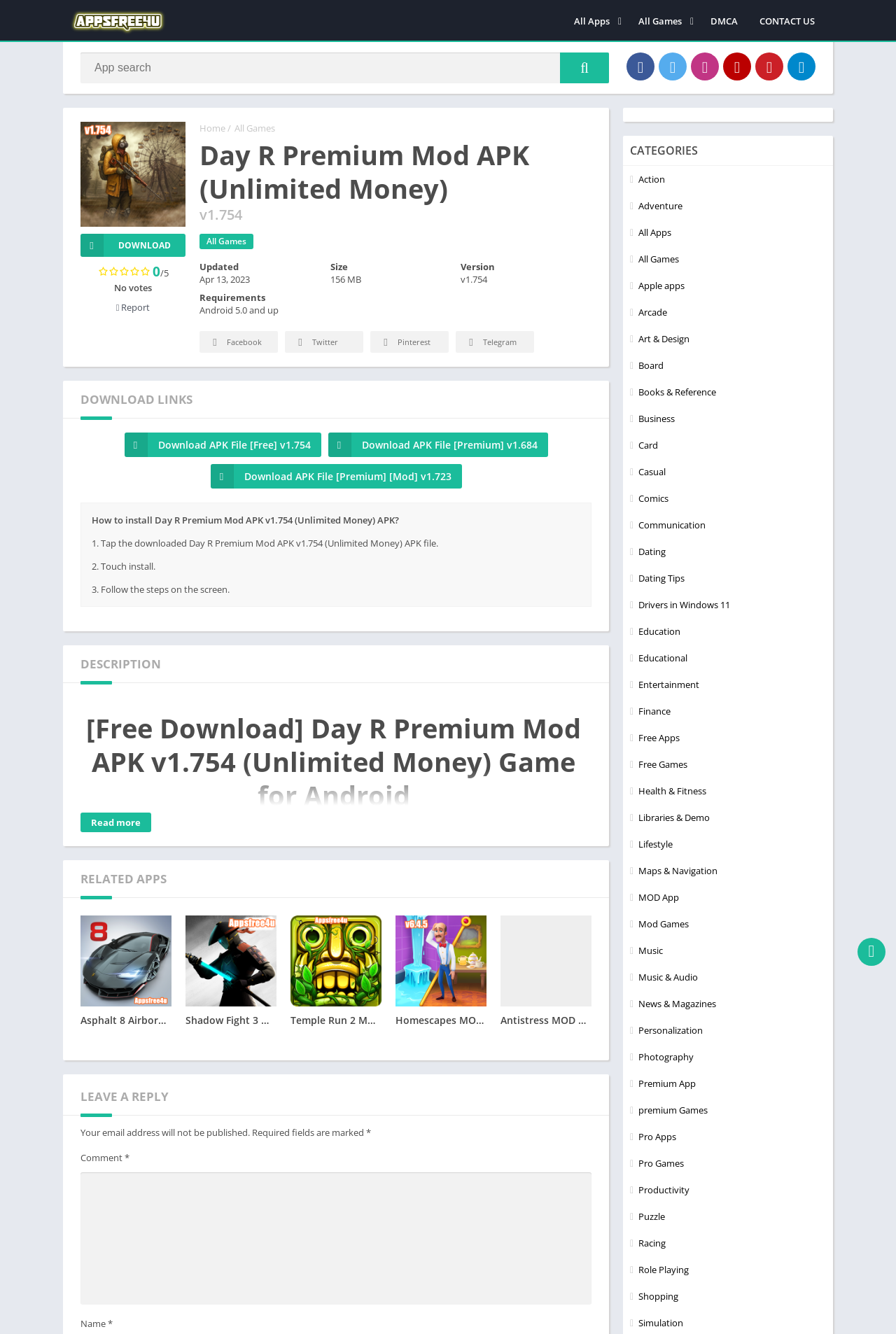Please identify the bounding box coordinates of the clickable region that I should interact with to perform the following instruction: "Visit the Facebook page". The coordinates should be expressed as four float numbers between 0 and 1, i.e., [left, top, right, bottom].

[0.223, 0.248, 0.31, 0.264]